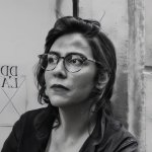Use a single word or phrase to answer the question:
What is the woman's facial expression?

Thoughtful